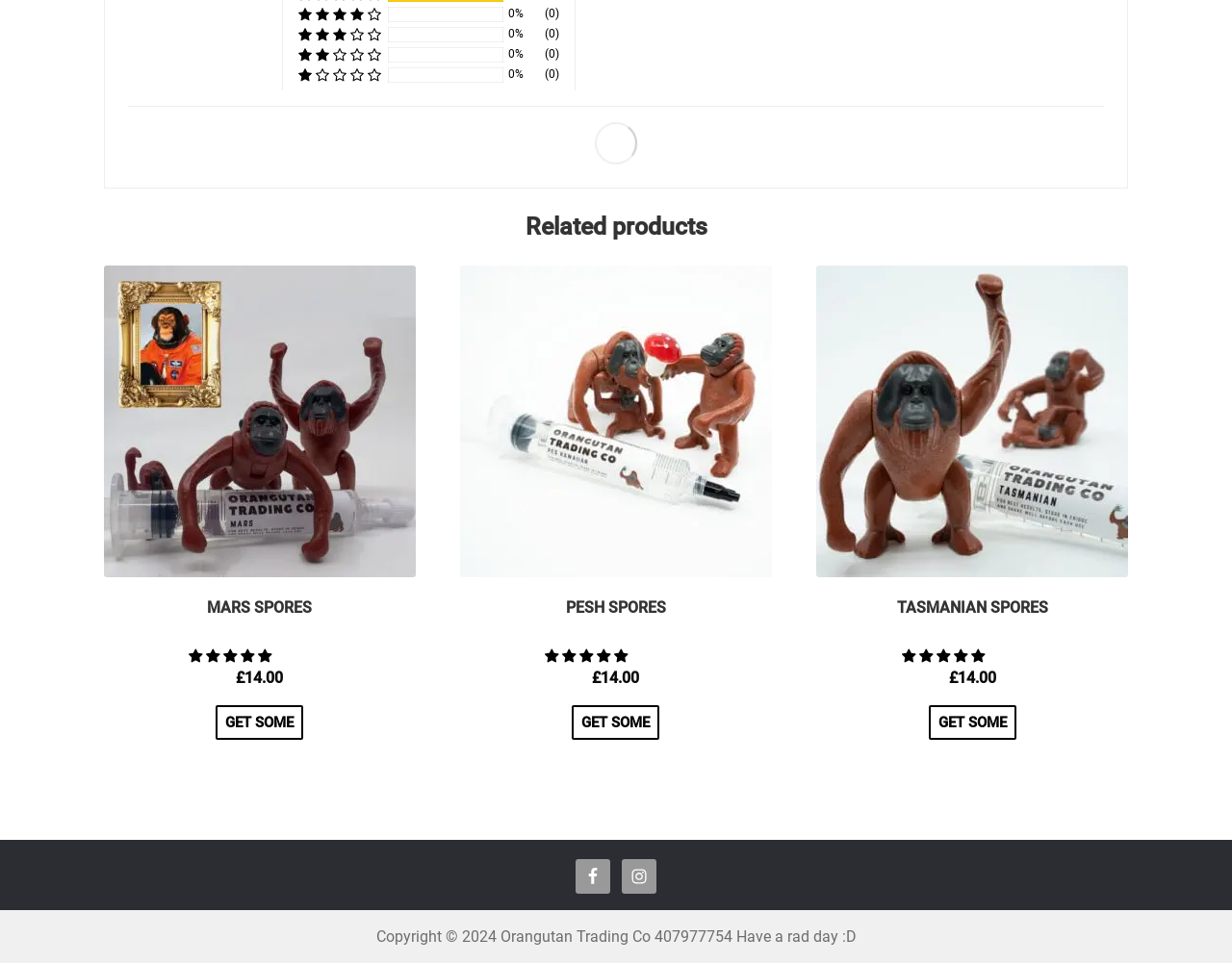Find the bounding box coordinates for the element that must be clicked to complete the instruction: "View the product details of Mars Spores". The coordinates should be four float numbers between 0 and 1, indicated as [left, top, right, bottom].

[0.084, 0.276, 0.337, 0.717]